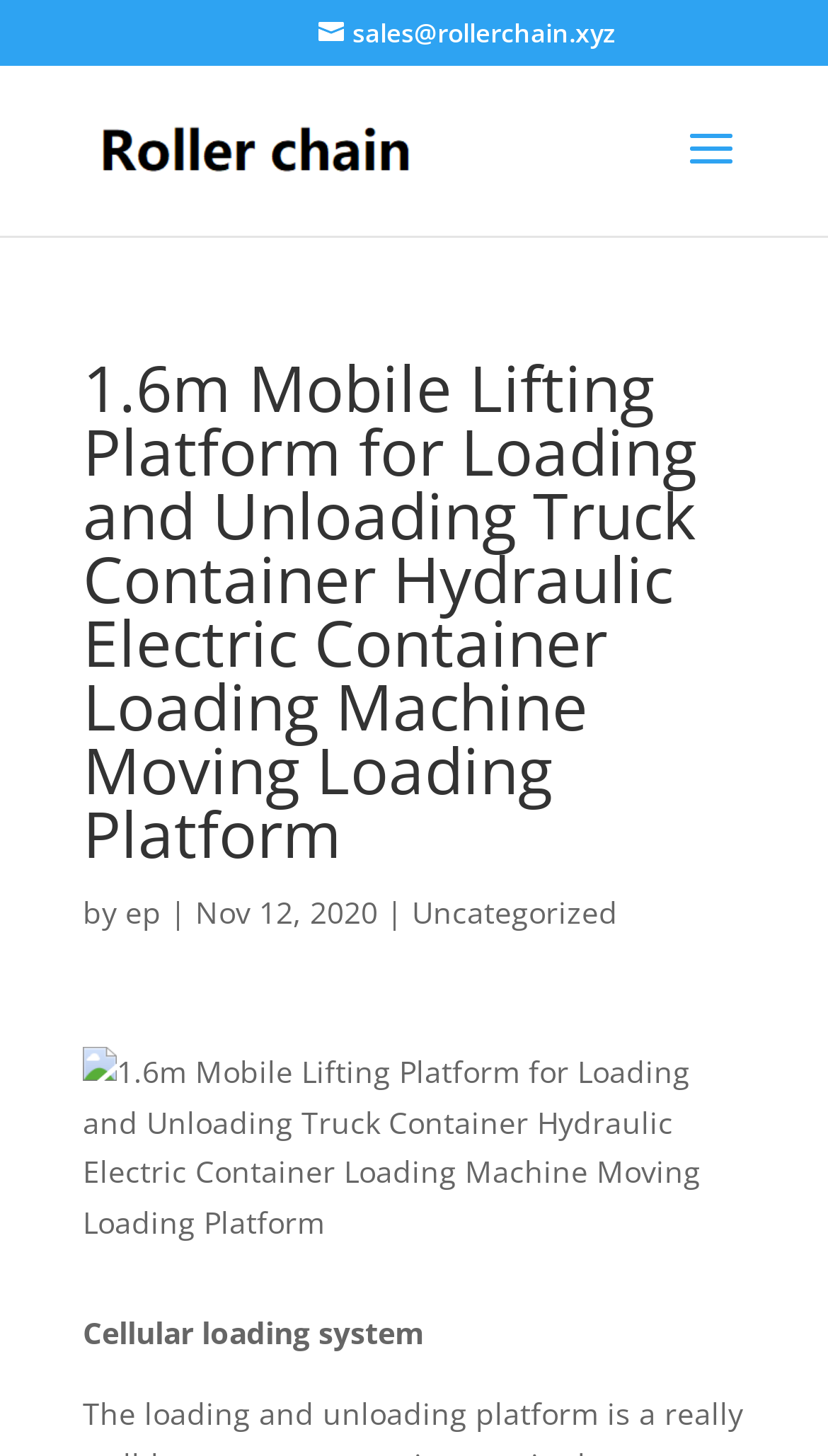Respond concisely with one word or phrase to the following query:
Who is the author of the article?

ep